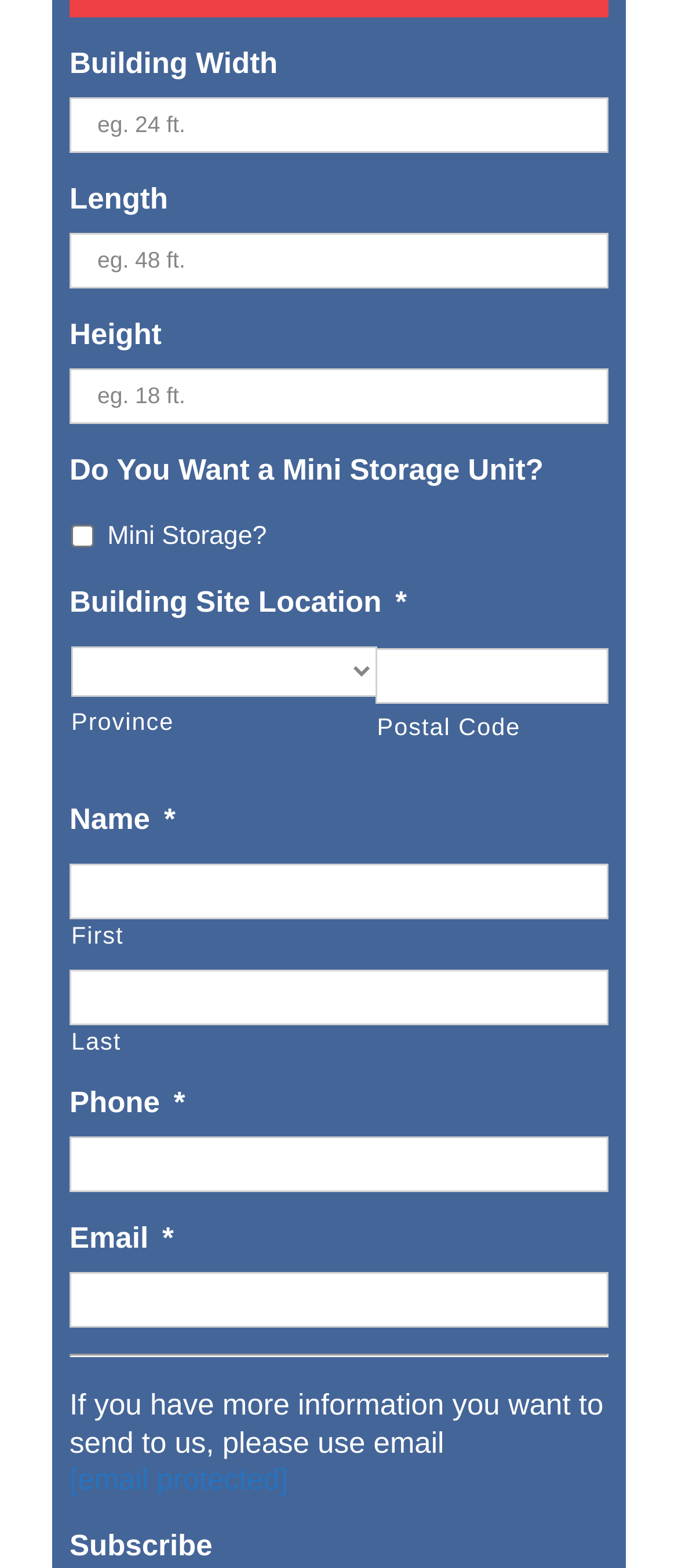Provide a short answer to the following question with just one word or phrase: Is the 'Mini Storage?' checkbox checked by default?

No